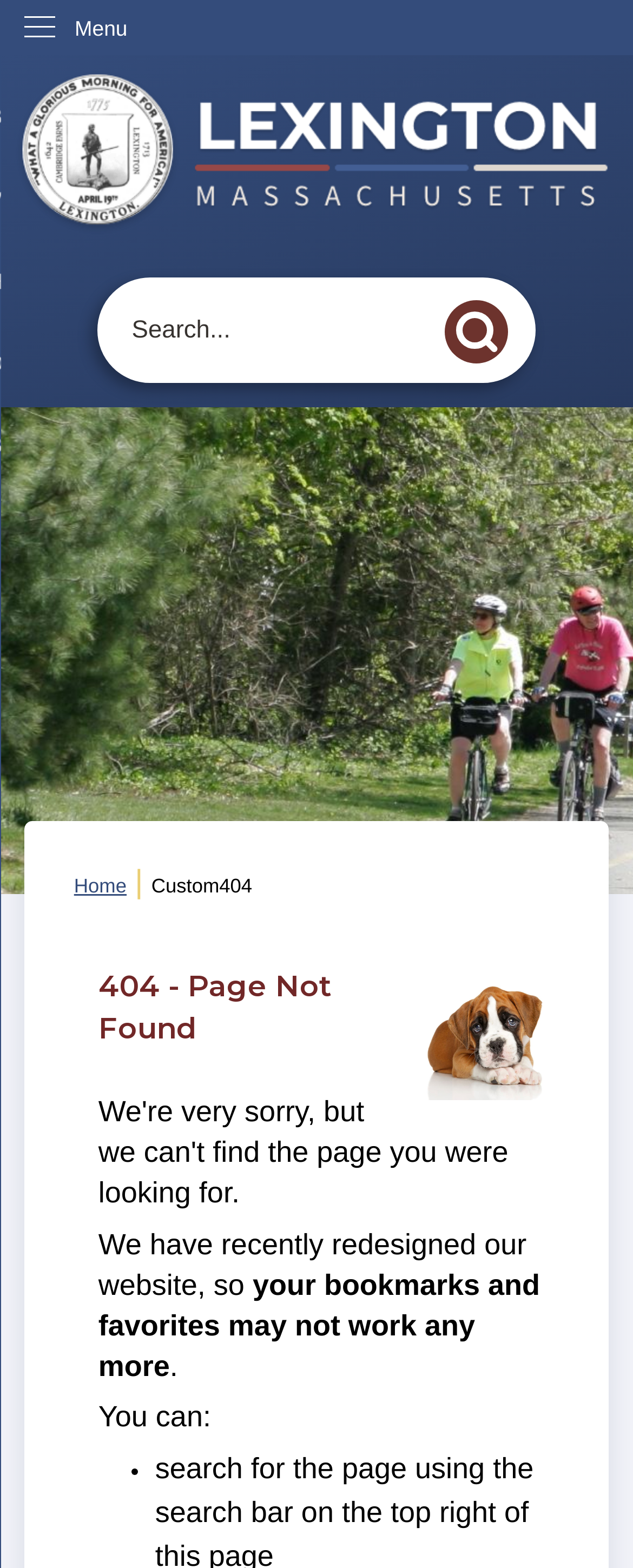Identify the bounding box for the UI element described as: "Menu". Ensure the coordinates are four float numbers between 0 and 1, formatted as [left, top, right, bottom].

[0.0, 0.0, 1.0, 0.035]